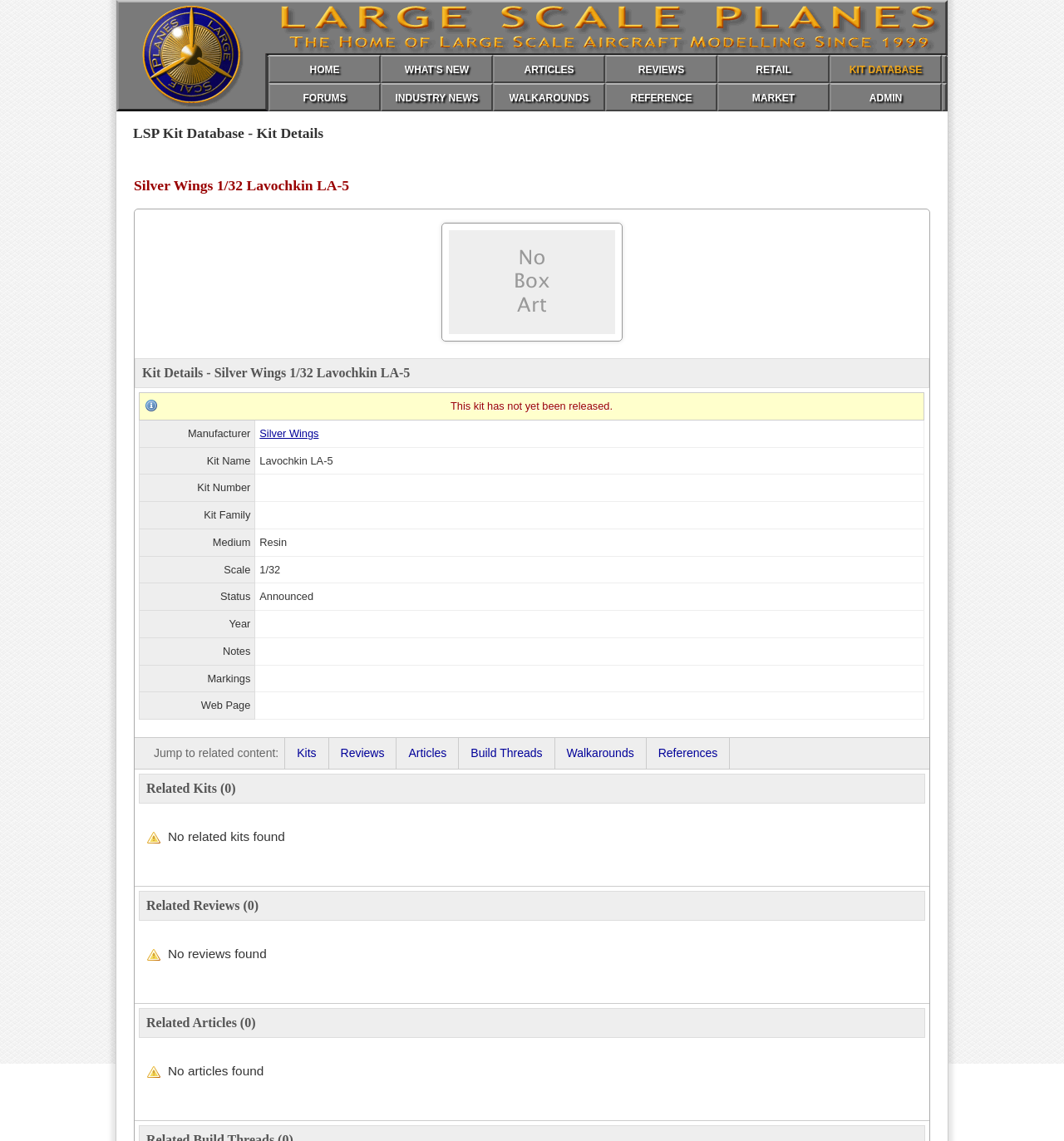Specify the bounding box coordinates of the element's area that should be clicked to execute the given instruction: "Click on the 'Home' link". The coordinates should be four float numbers between 0 and 1, i.e., [left, top, right, bottom].

None